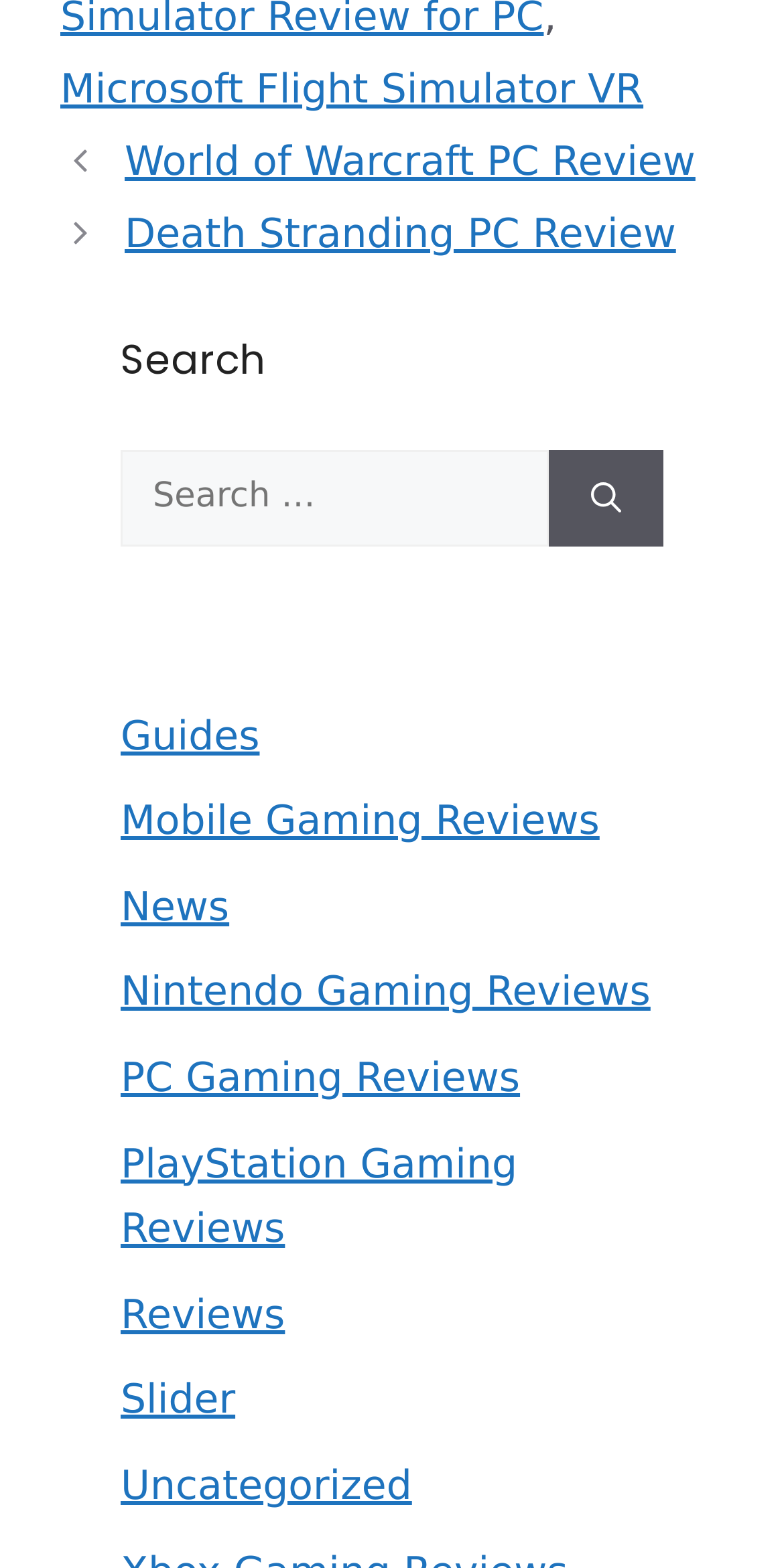Please identify the bounding box coordinates of the element on the webpage that should be clicked to follow this instruction: "Read the World of Warcraft PC Review". The bounding box coordinates should be given as four float numbers between 0 and 1, formatted as [left, top, right, bottom].

[0.159, 0.087, 0.887, 0.118]